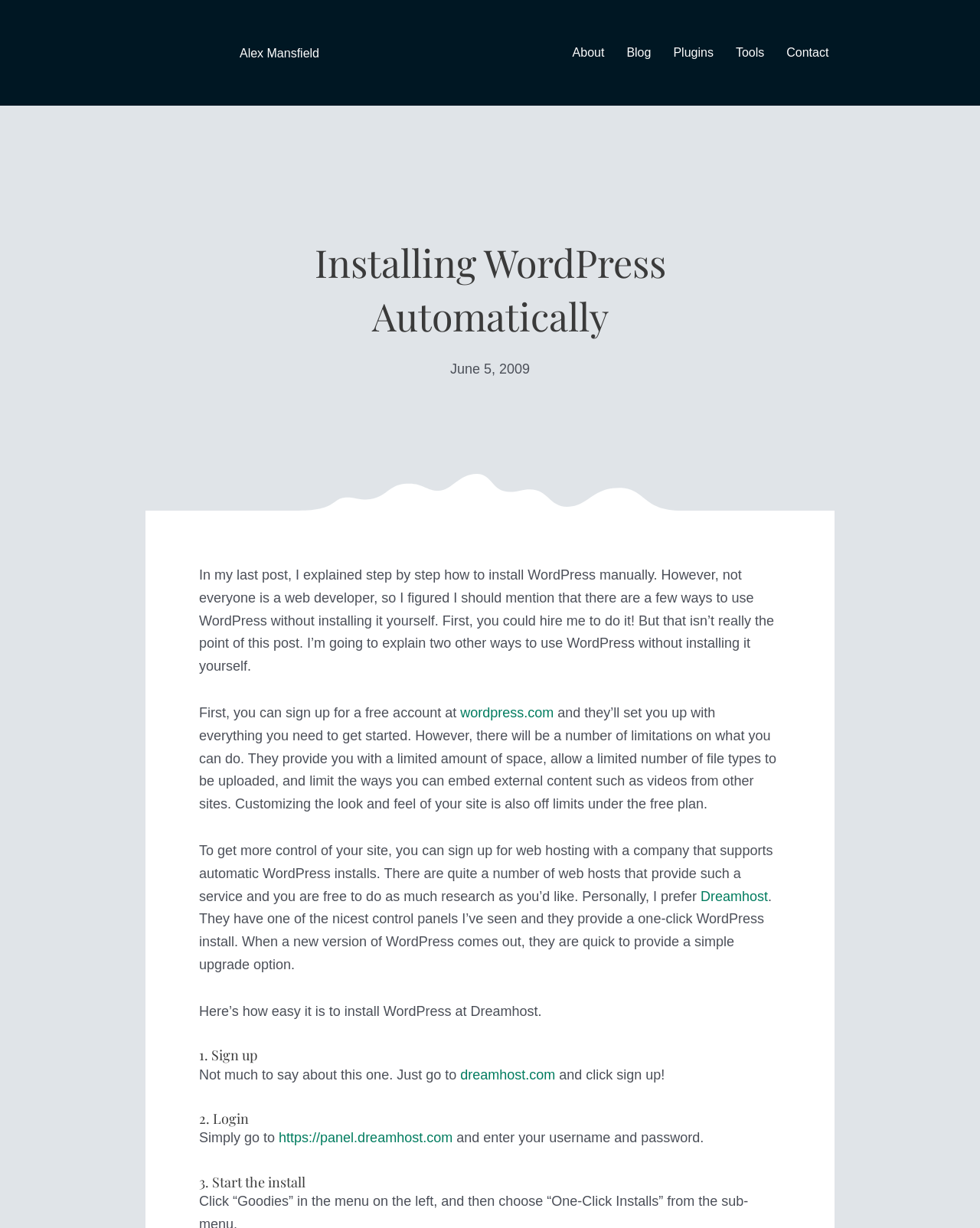Using the webpage screenshot, locate the HTML element that fits the following description and provide its bounding box: "Dreamhost".

[0.715, 0.724, 0.784, 0.736]